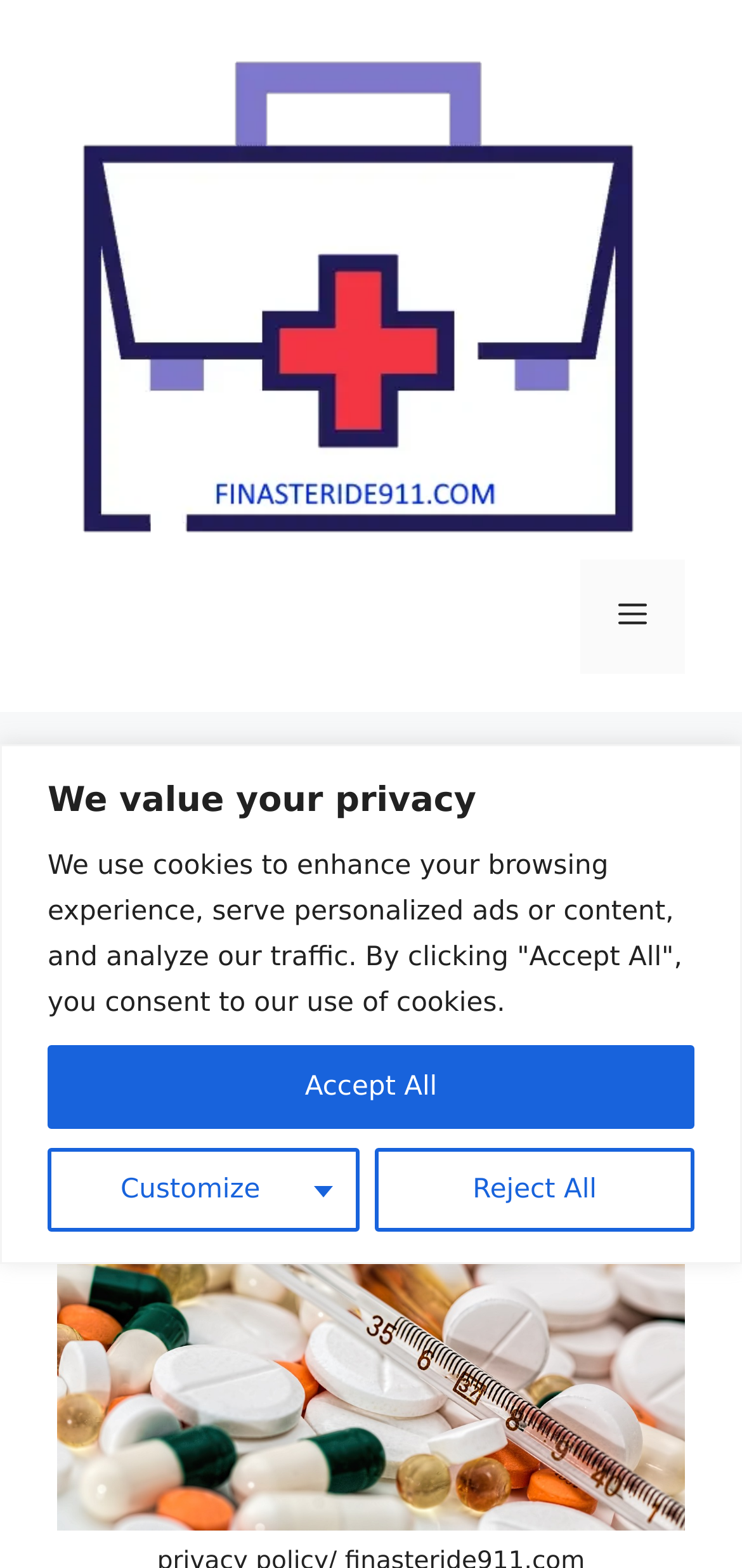Explain the webpage in detail, including its primary components.

The webpage is about the privacy policy of finasteride911.com. At the top, there is a banner that spans the entire width of the page, containing a link to the website's homepage and an image of the website's logo. Below the banner, there is a navigation menu on the right side, which can be toggled by a button labeled "Menu".

On the left side, there is a heading that reads "Privacy Policy" and a static text that says "Please read our privacy policy carefully." Below this text, there is a link to the privacy policy, accompanied by an image of pills and a thermometer.

The main content of the page is divided into three sections. The first section has a static text that reads "We value your privacy". The second section has a longer static text that explains the use of cookies on the website. Below this text, there are three buttons: "Customize", "Reject All", and "Accept All", which are aligned horizontally and take up about half of the page's width.

Overall, the webpage has a simple layout with a focus on presenting the privacy policy information in a clear and concise manner.